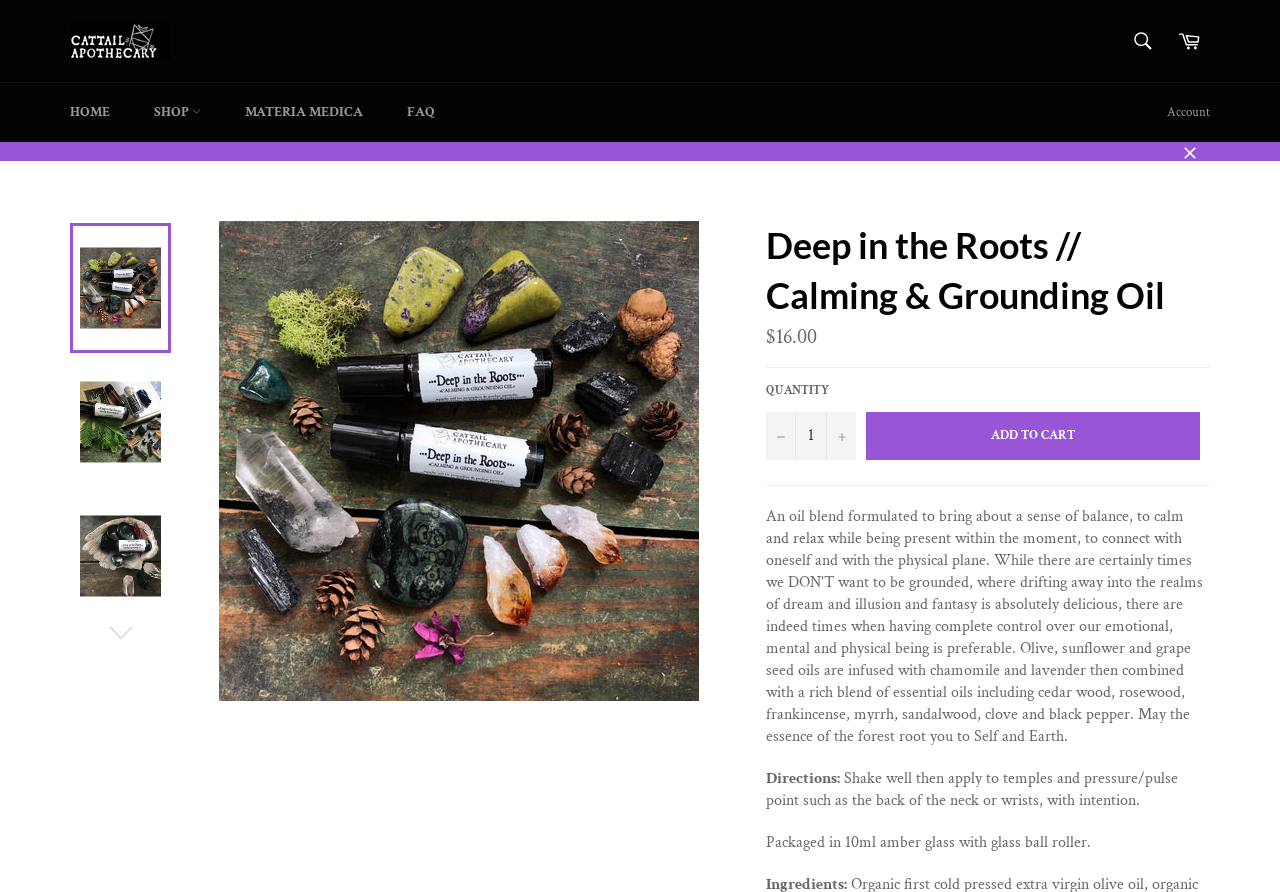What is the quantity of the oil blend?
Examine the image and give a concise answer in one word or a short phrase.

10ml